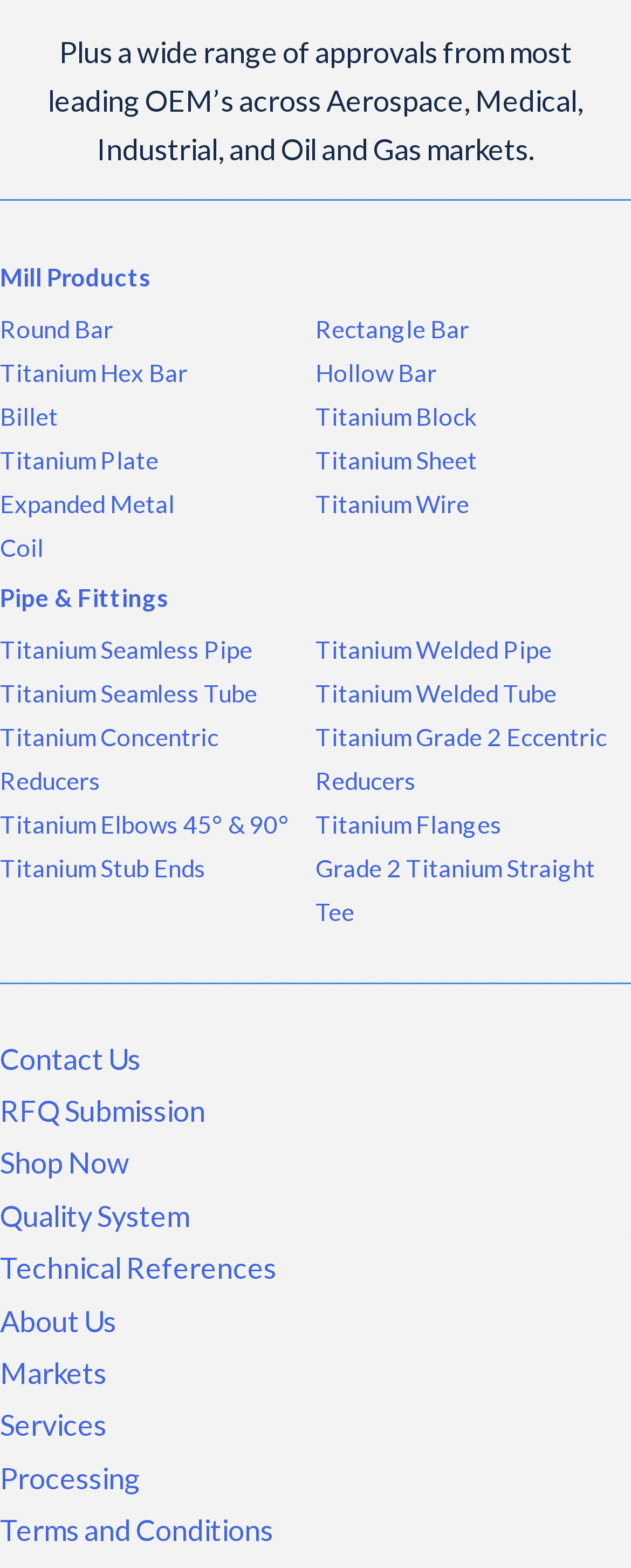Please predict the bounding box coordinates of the element's region where a click is necessary to complete the following instruction: "Contact Us". The coordinates should be represented by four float numbers between 0 and 1, i.e., [left, top, right, bottom].

[0.0, 0.658, 1.0, 0.692]